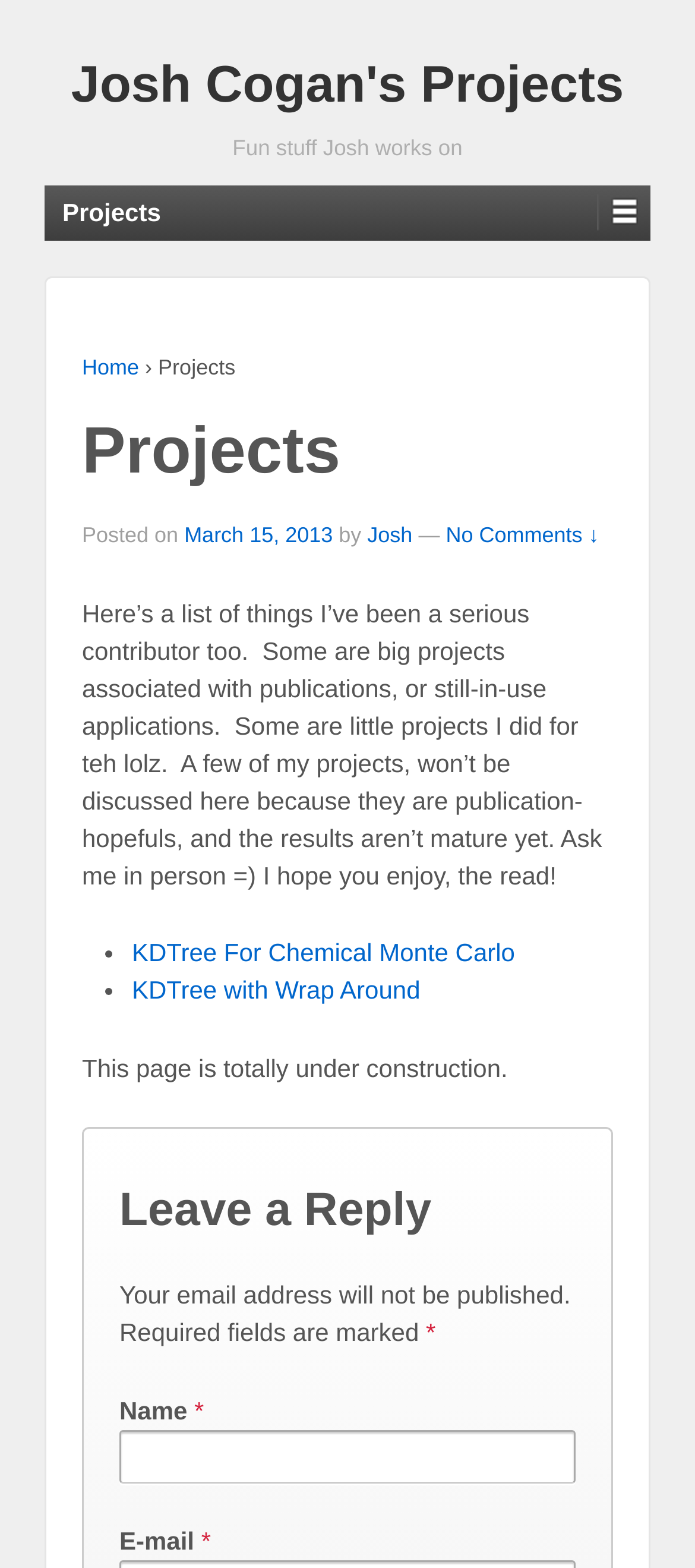Please locate the bounding box coordinates of the element's region that needs to be clicked to follow the instruction: "Click on Australian sites". The bounding box coordinates should be provided as four float numbers between 0 and 1, i.e., [left, top, right, bottom].

None